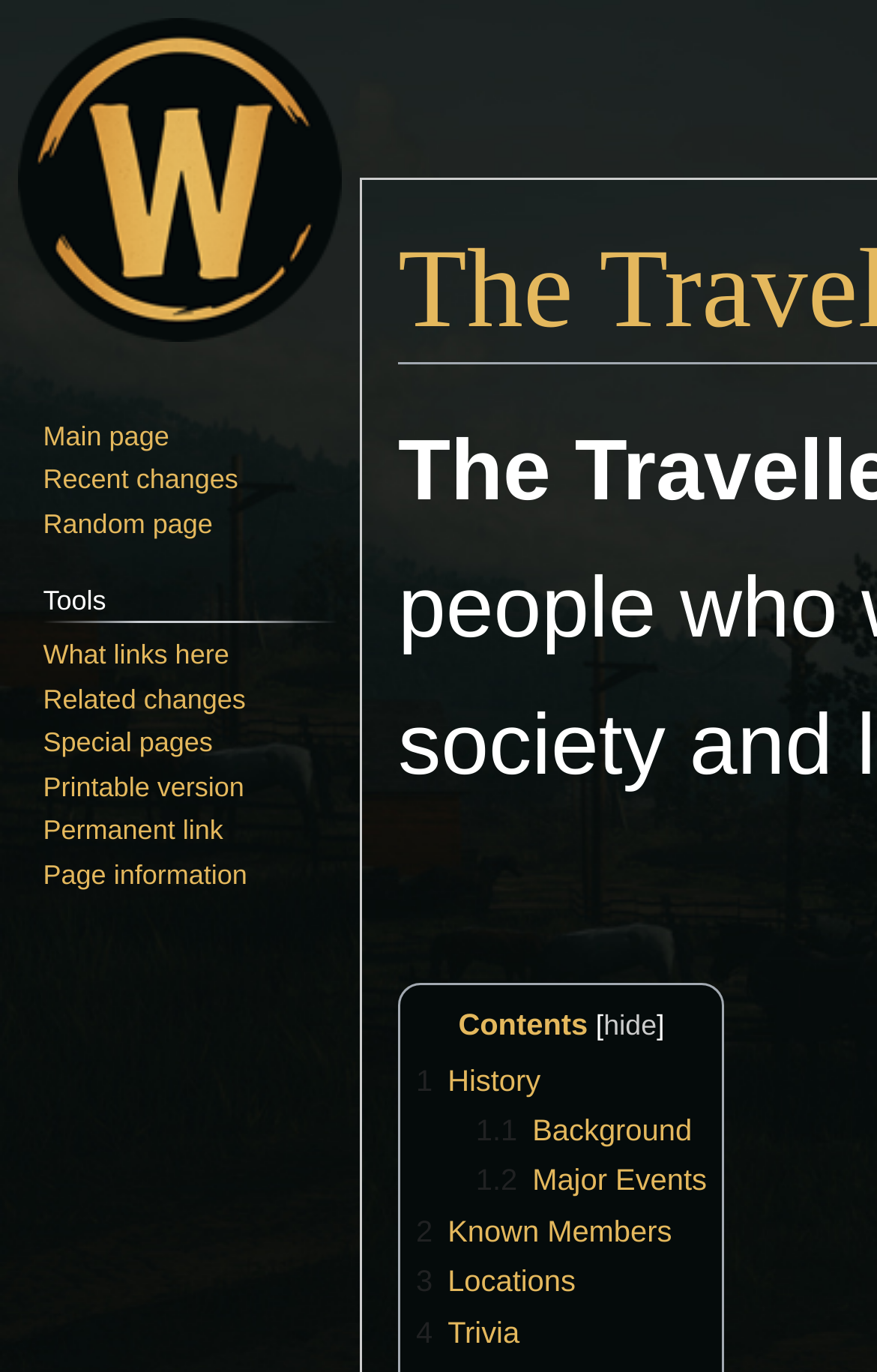Refer to the image and provide a thorough answer to this question:
How many links are there in the 'Tools' section?

I counted the number of links in the 'Tools' section and found that there are 7 links, including 'What links here', 'Related changes', 'Special pages', 'Printable version', 'Permanent link', and 'Page information'.